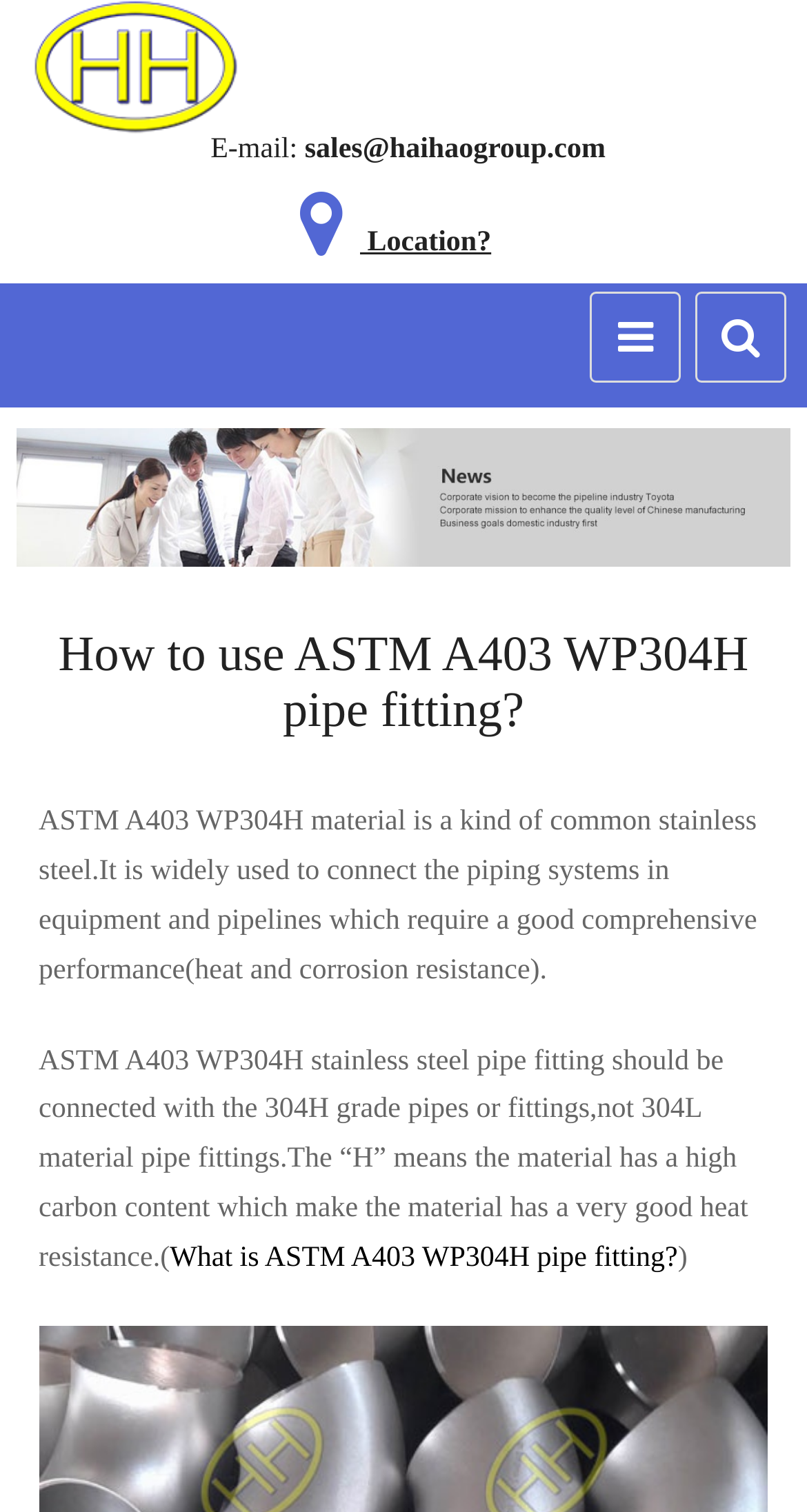What is the purpose of ASTM A403 WP304H pipe fitting?
Examine the image closely and answer the question with as much detail as possible.

Based on the webpage content, ASTM A403 WP304H pipe fitting is widely used to connect the piping systems in equipment and pipelines which require a good comprehensive performance.